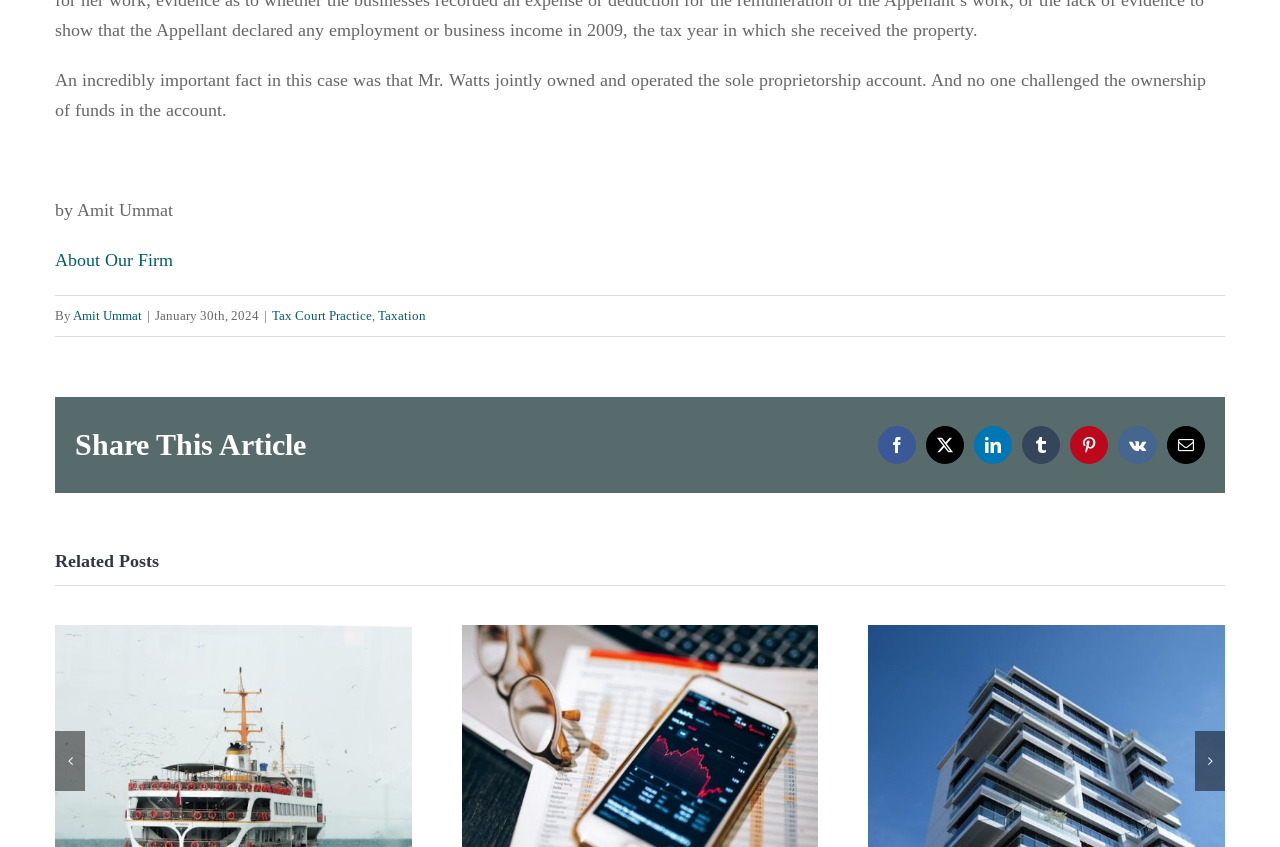Please specify the bounding box coordinates of the region to click in order to perform the following instruction: "View related post about Huge Costs Award Against the Minister".

[0.16, 0.865, 0.205, 0.932]